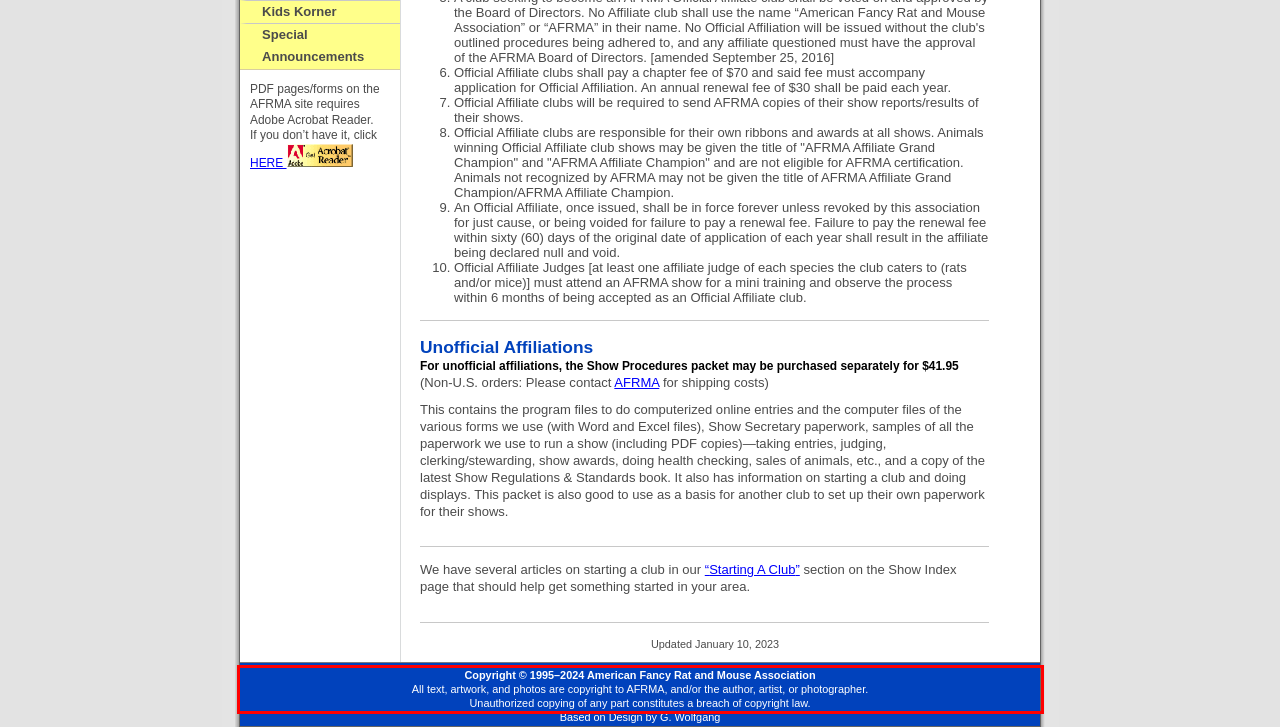You are given a screenshot of a webpage with a UI element highlighted by a red bounding box. Please perform OCR on the text content within this red bounding box.

Copyright © 1995–2024 American Fancy Rat and Mouse Association All text, artwork, and photos are copyright to AFRMA, and/or the author, artist, or photographer. Unauthorized copying of any part constitutes a breach of copyright law.